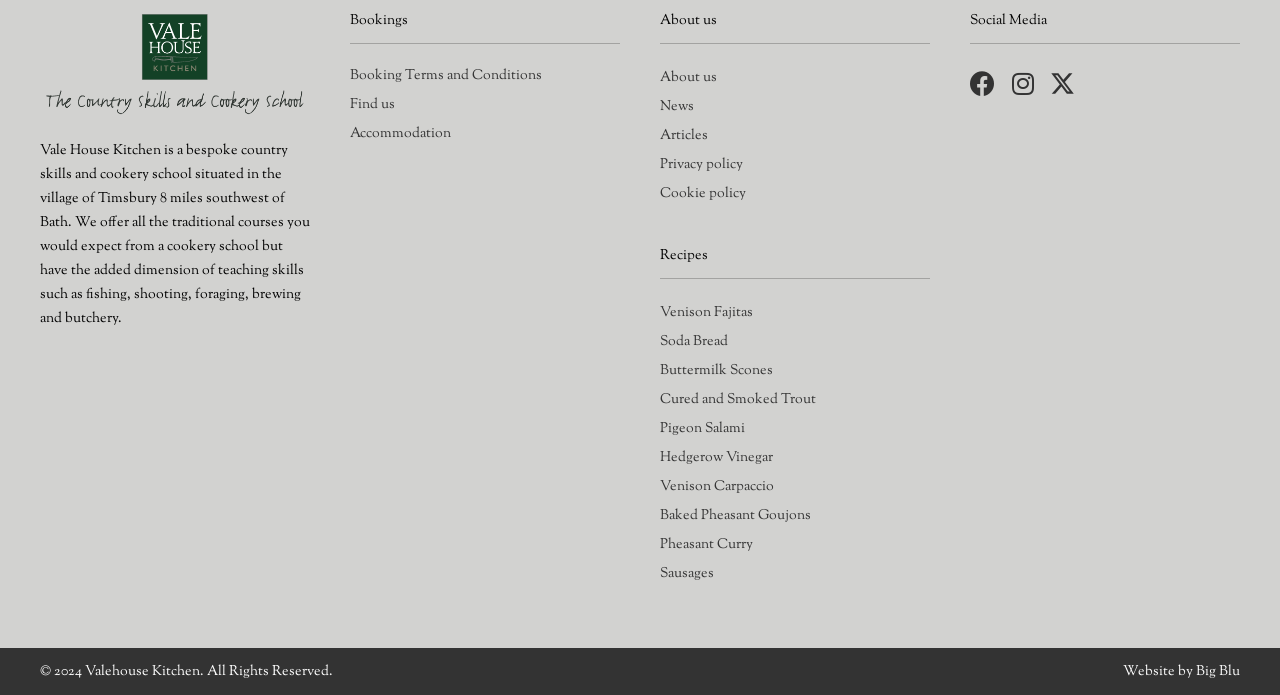Please determine the bounding box coordinates of the element to click in order to execute the following instruction: "Follow Vale House Kitchen on Facebook". The coordinates should be four float numbers between 0 and 1, specified as [left, top, right, bottom].

[0.758, 0.102, 0.777, 0.138]